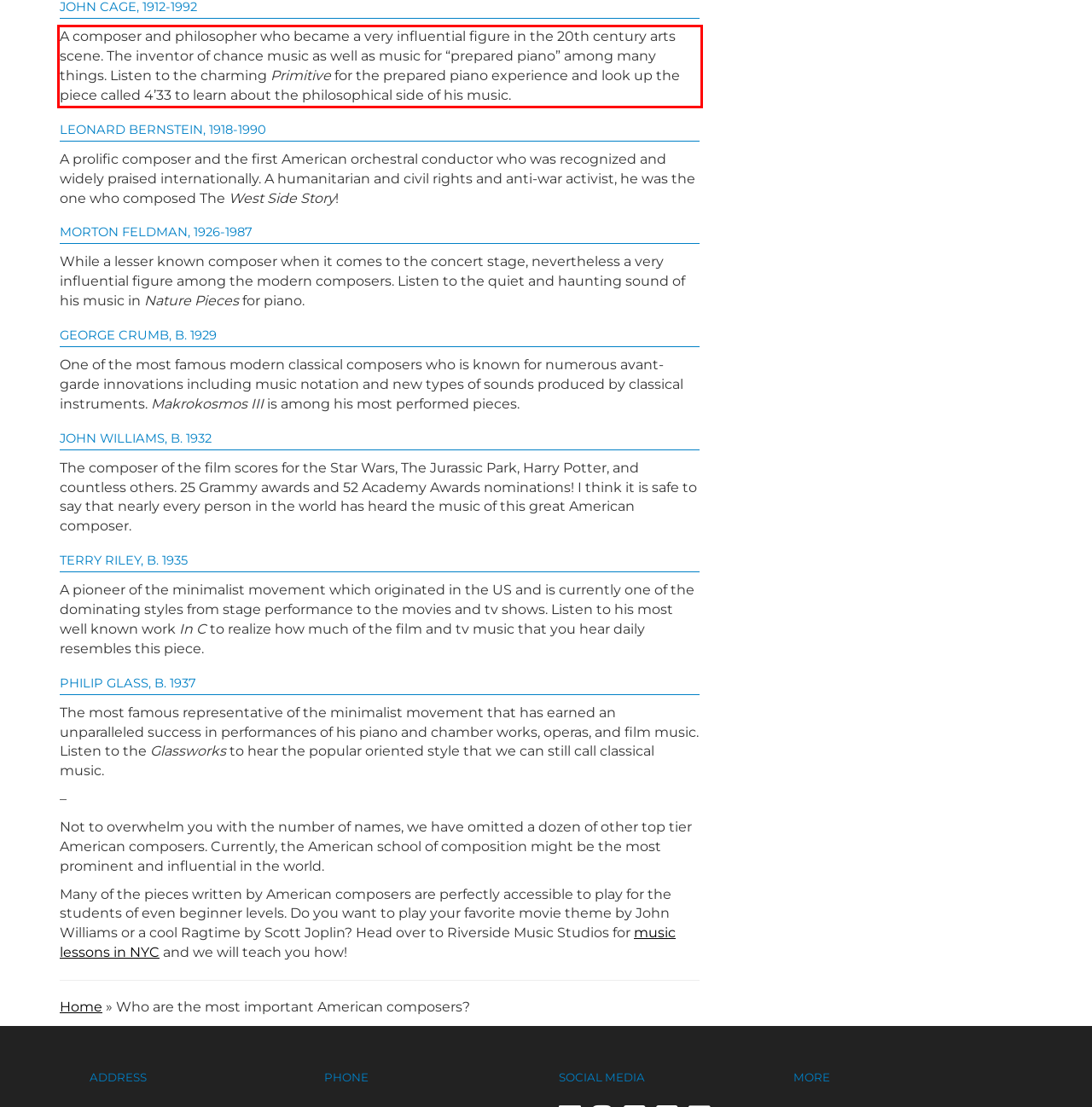Using the provided webpage screenshot, identify and read the text within the red rectangle bounding box.

A composer and philosopher who became a very influential figure in the 20th century arts scene. The inventor of chance music as well as music for “prepared piano” among many things. Listen to the charming Primitive for the prepared piano experience and look up the piece called 4’33 to learn about the philosophical side of his music.